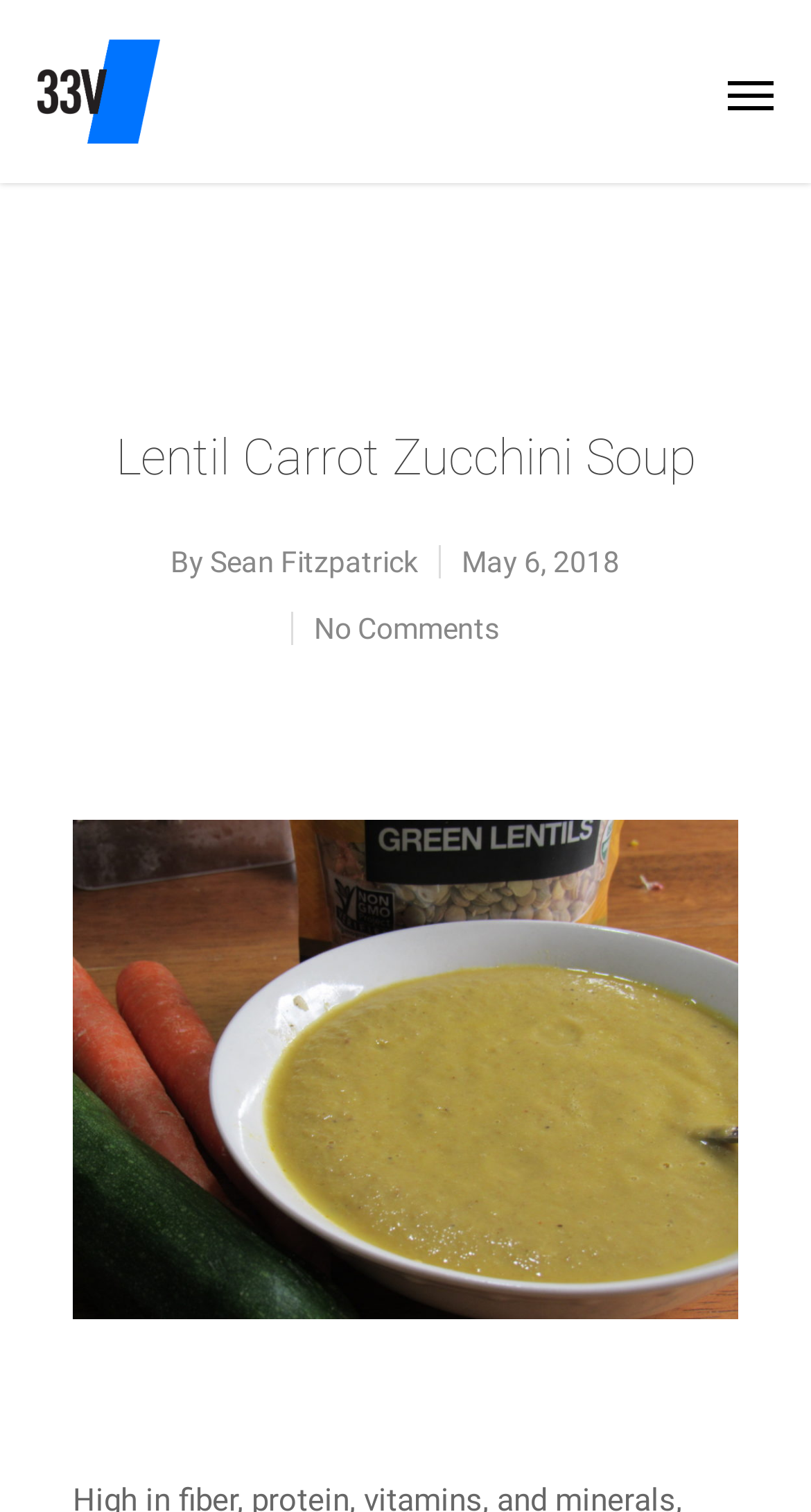What is the name of the author?
Please give a detailed and elaborate answer to the question.

I found the author's name by looking at the element with the text 'By' and then finding the link element next to it, which contains the author's name.